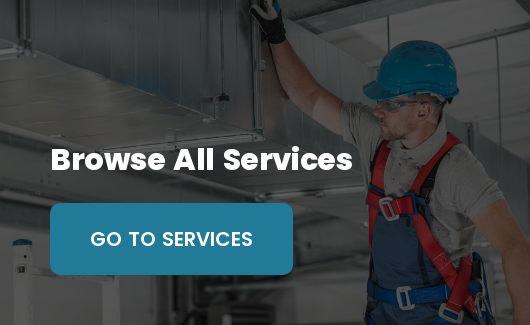What is the technician adjusting?
By examining the image, provide a one-word or phrase answer.

ductwork